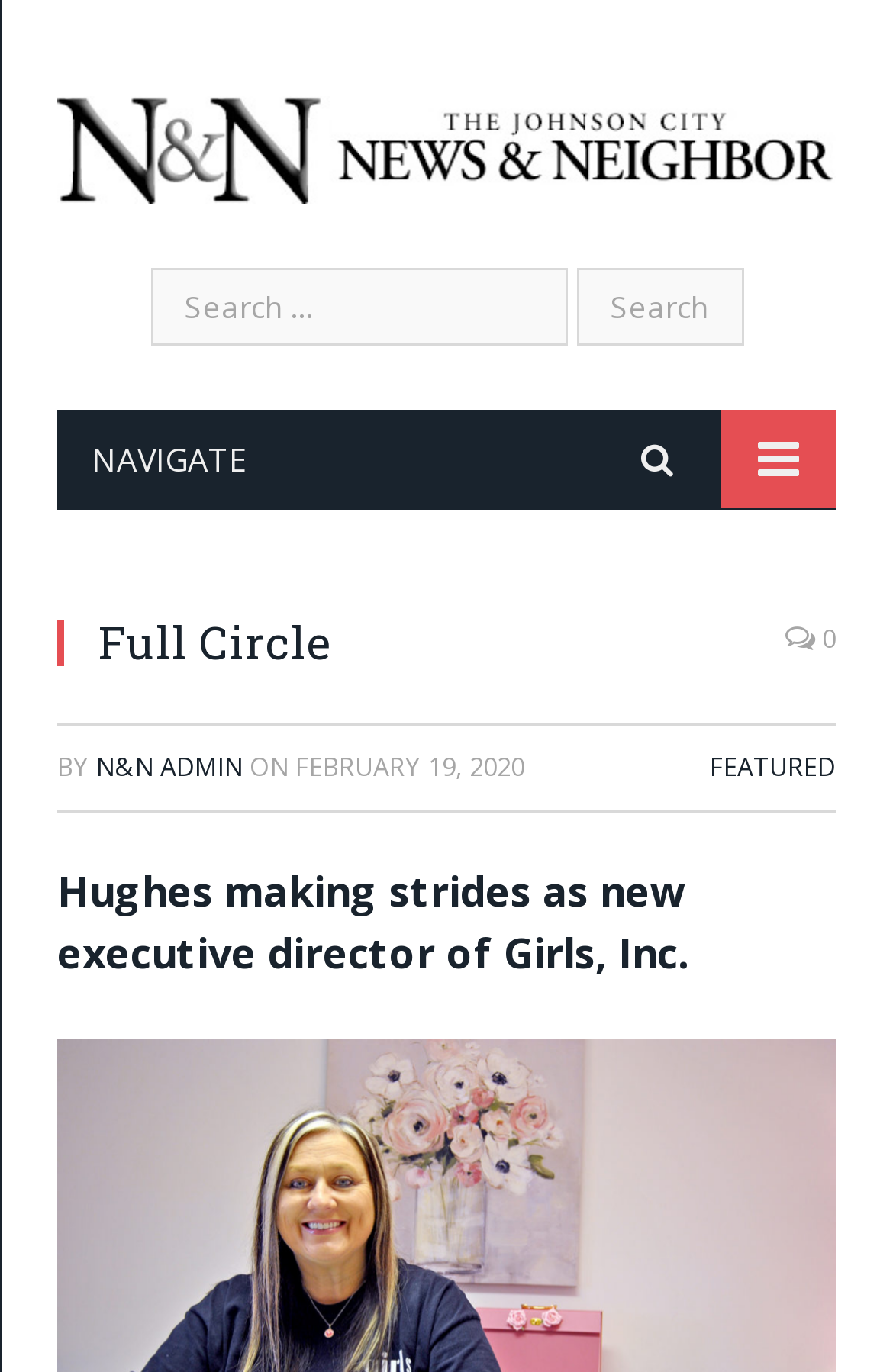Can you look at the image and give a comprehensive answer to the question:
What is the name of the administrator?

I found the answer by looking at the link element with the text 'N&N ADMIN', which suggests that it is the name of the administrator.